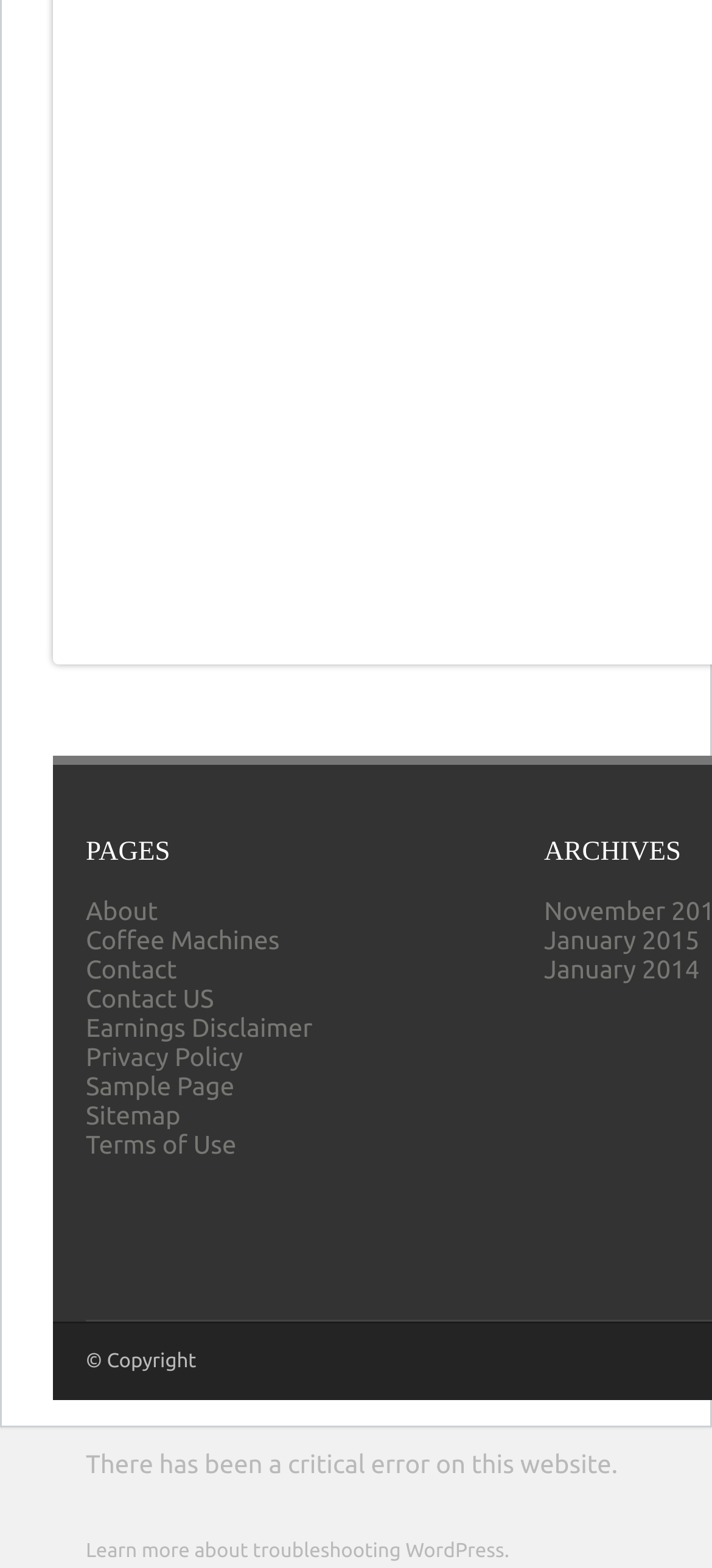What is the first link on the top left?
Please answer the question with a single word or phrase, referencing the image.

About